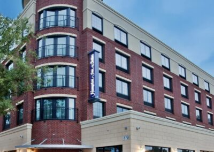Offer a detailed narrative of the image.

The image showcases the exterior of the Hampton Inn & Suites Chapel Hill-Carrboro/Downtown, a charming hotel characterized by its inviting red brick facade and modern architectural features. The structure rises several stories, featuring large windows that allow for plenty of natural light. The hotel boasts a blend of traditional and contemporary design elements, with a curved section that adds visual interest. Lush greenery is visible in the foreground, enhancing the welcoming atmosphere of the property. The image captures the essence of a comfortable and convenient stay, emphasizing the hotel's proximity to popular local attractions and amenities.